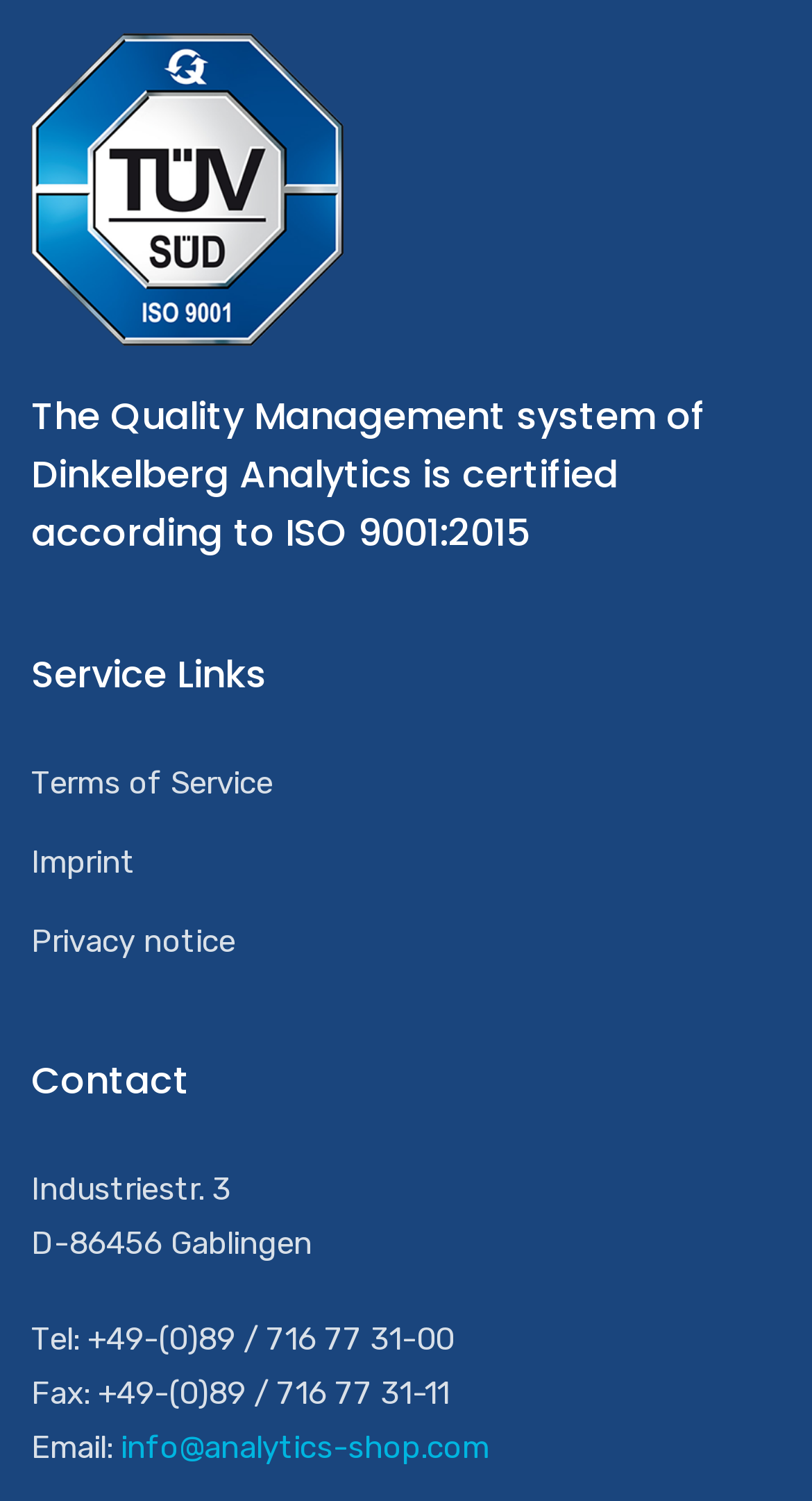Provide the bounding box coordinates of the UI element this sentence describes: "Privacy notice".

[0.038, 0.615, 0.29, 0.64]